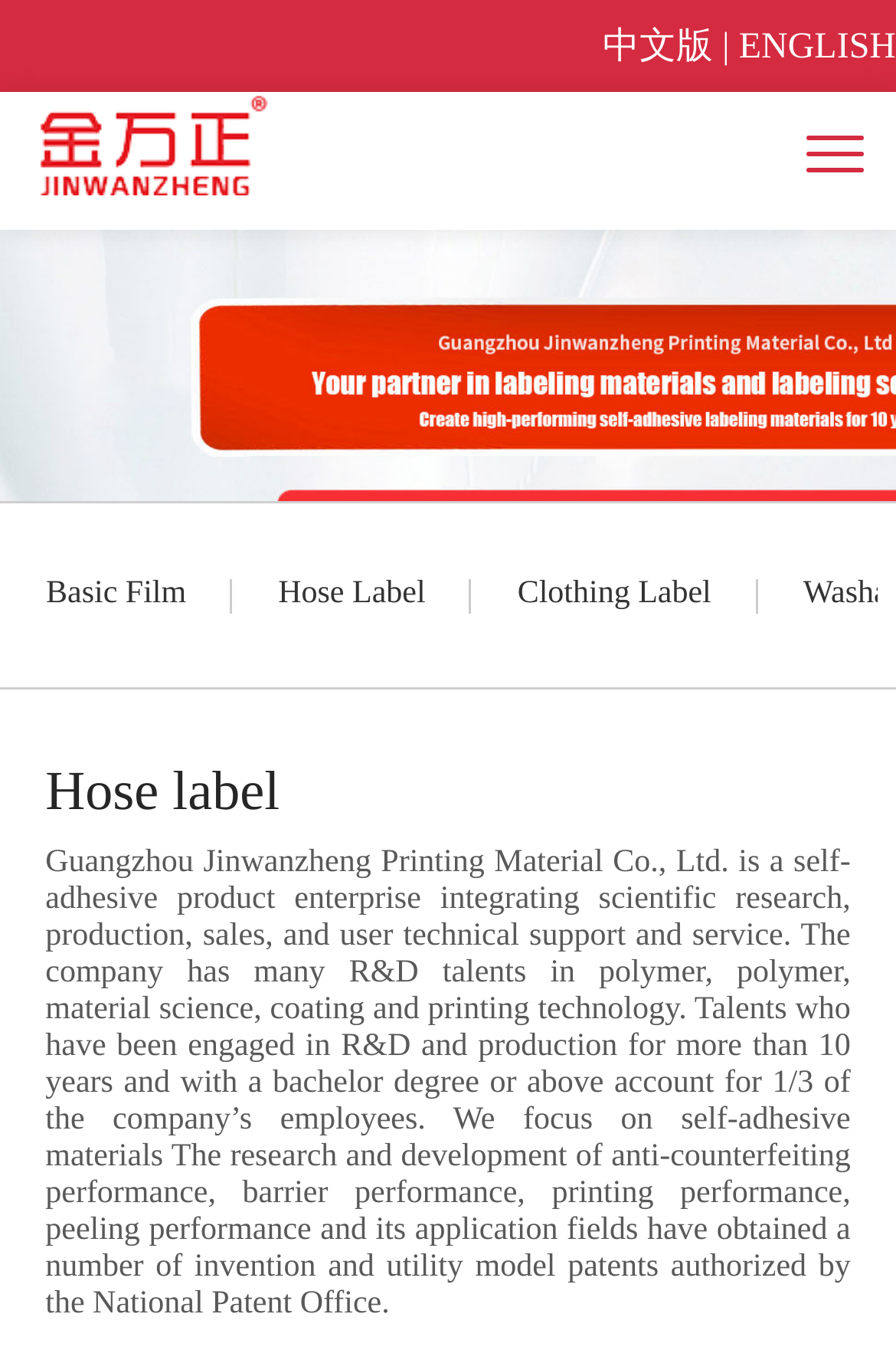What is the company's strength?
Refer to the image and provide a thorough answer to the question.

The company description highlights that they have many R&D talents in polymer, material science, coating, and printing technology, with a significant proportion of employees having a bachelor's degree or above and more than 10 years of experience in R&D and production.